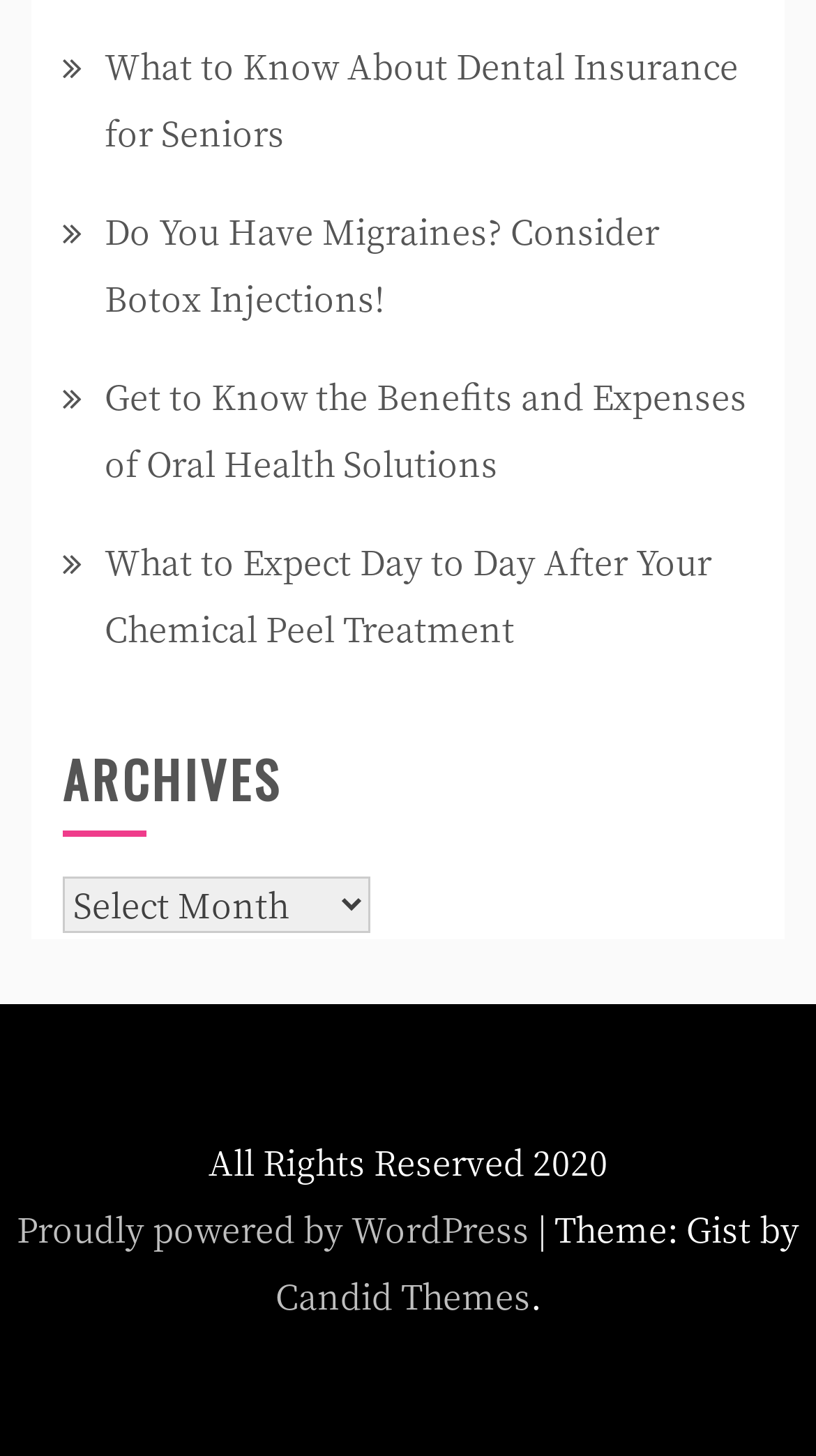How many links are in the archives section?
Answer with a single word or phrase, using the screenshot for reference.

4